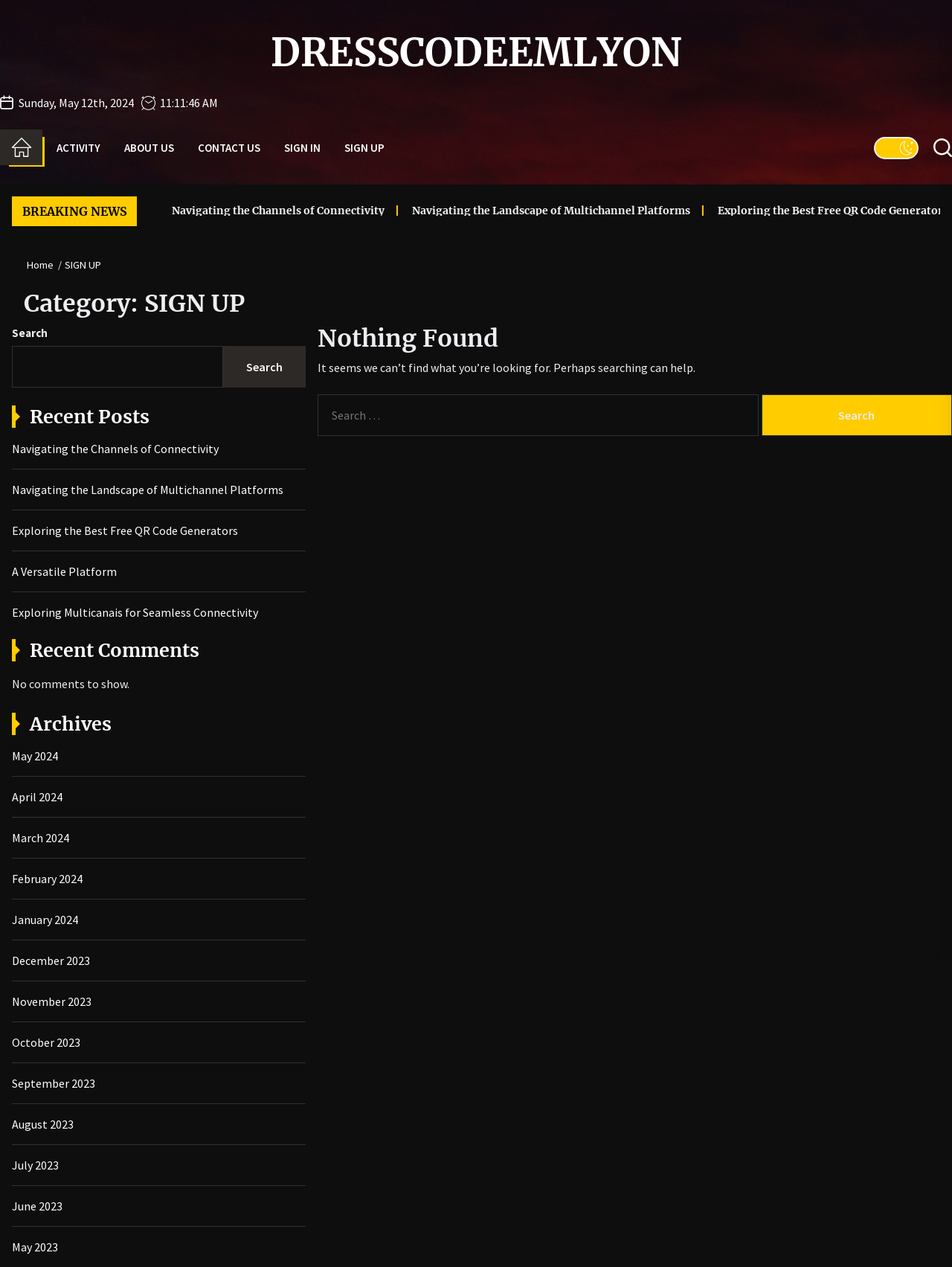Examine the screenshot and answer the question in as much detail as possible: What is the category of the current page?

The category of the current page can be determined by looking at the heading 'Category: SIGN UP' located near the top of the webpage.